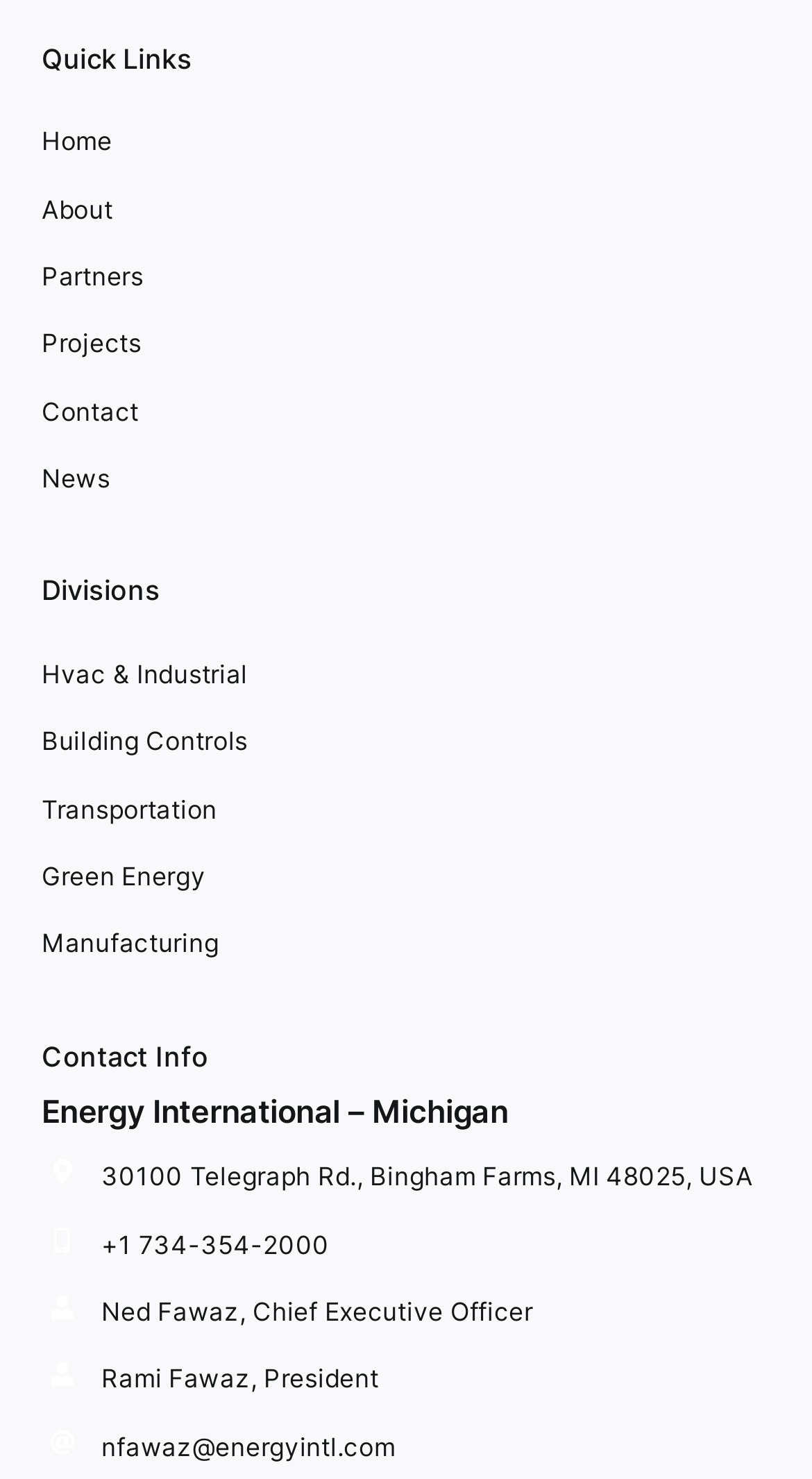Provide the bounding box for the UI element matching this description: "Building Controls".

[0.051, 0.49, 0.305, 0.512]